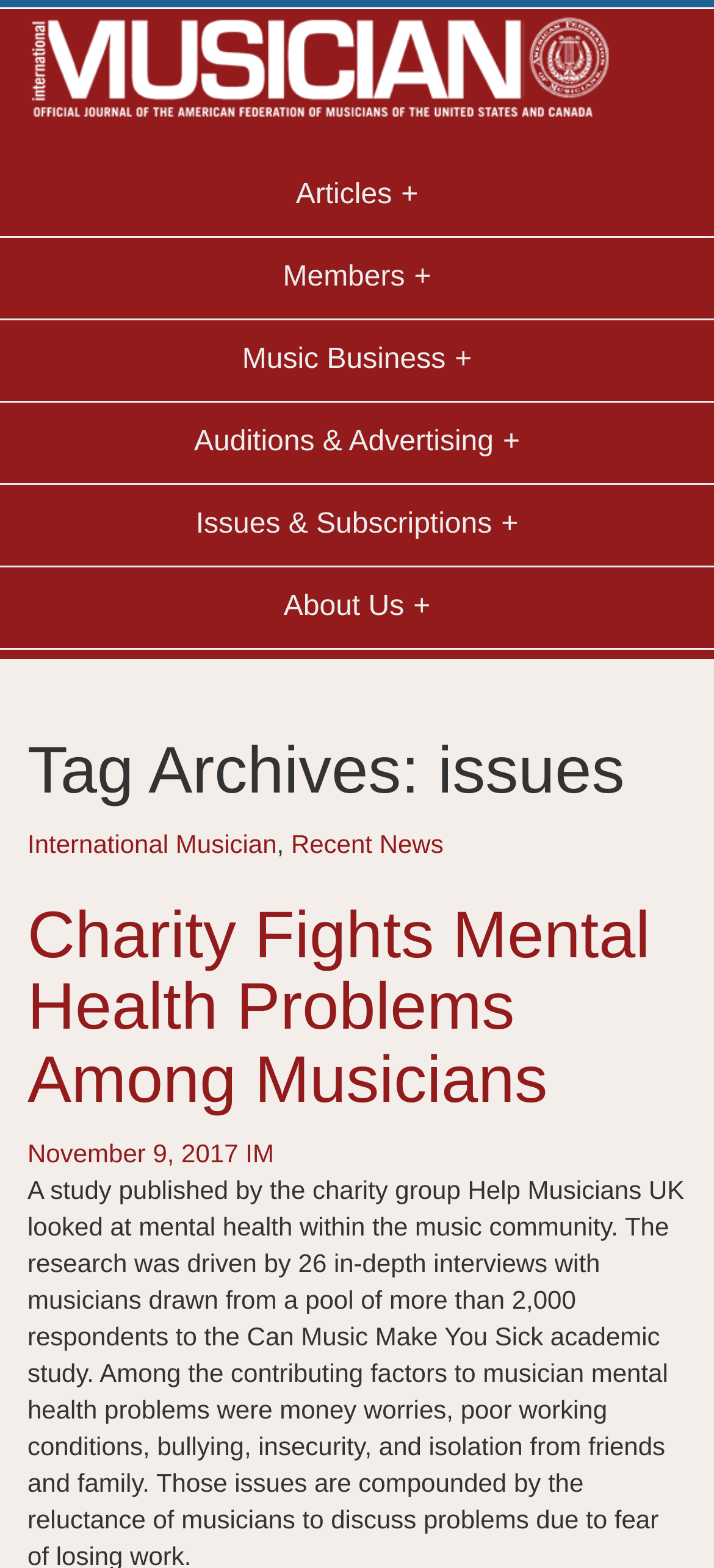Please determine the bounding box coordinates of the element's region to click in order to carry out the following instruction: "check recent news". The coordinates should be four float numbers between 0 and 1, i.e., [left, top, right, bottom].

[0.408, 0.529, 0.621, 0.547]